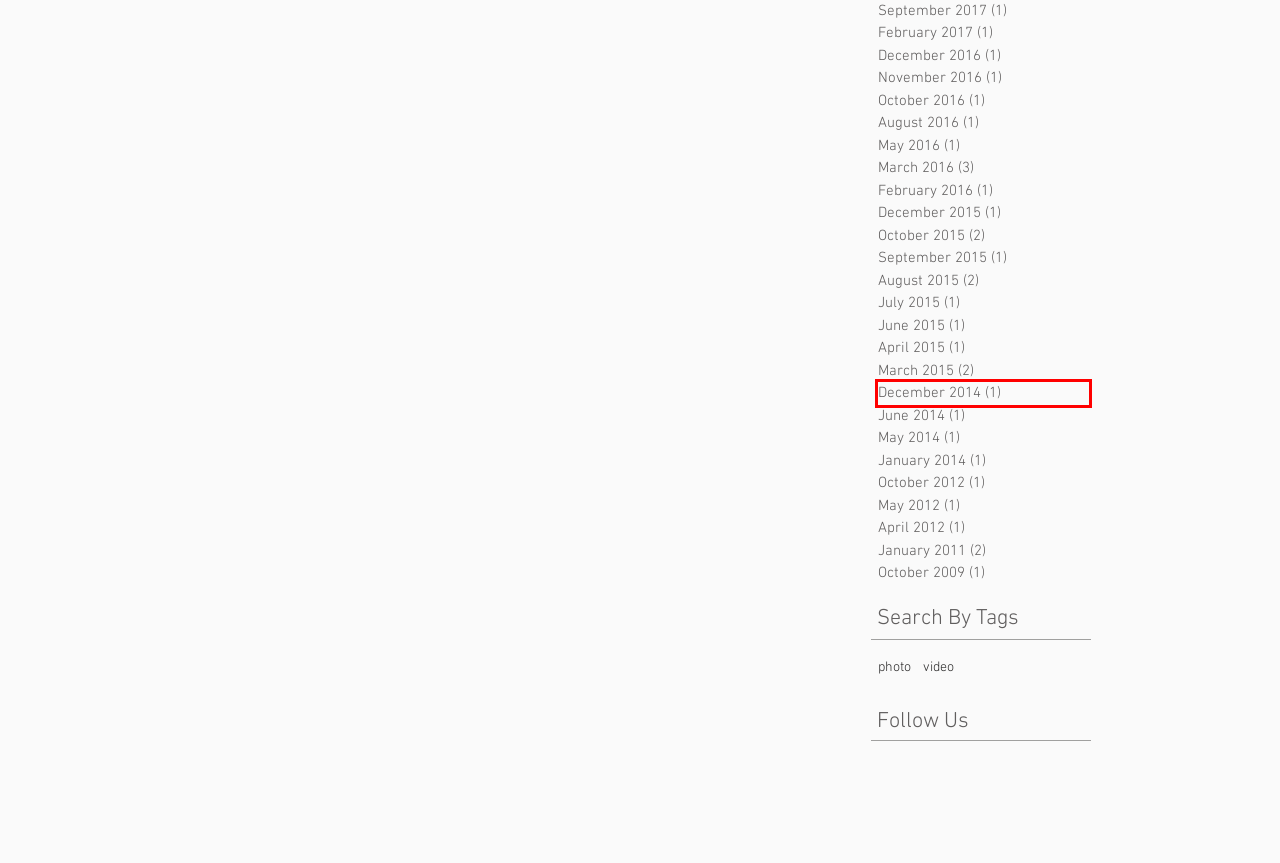Examine the screenshot of a webpage with a red bounding box around a specific UI element. Identify which webpage description best matches the new webpage that appears after clicking the element in the red bounding box. Here are the candidates:
A. October - 2015
B. November - 2016
C. May - 2016
D. January - 2011
E. July - 2015
F. February - 2016
G. December - 2014
H. photo | Dina Duisen

G